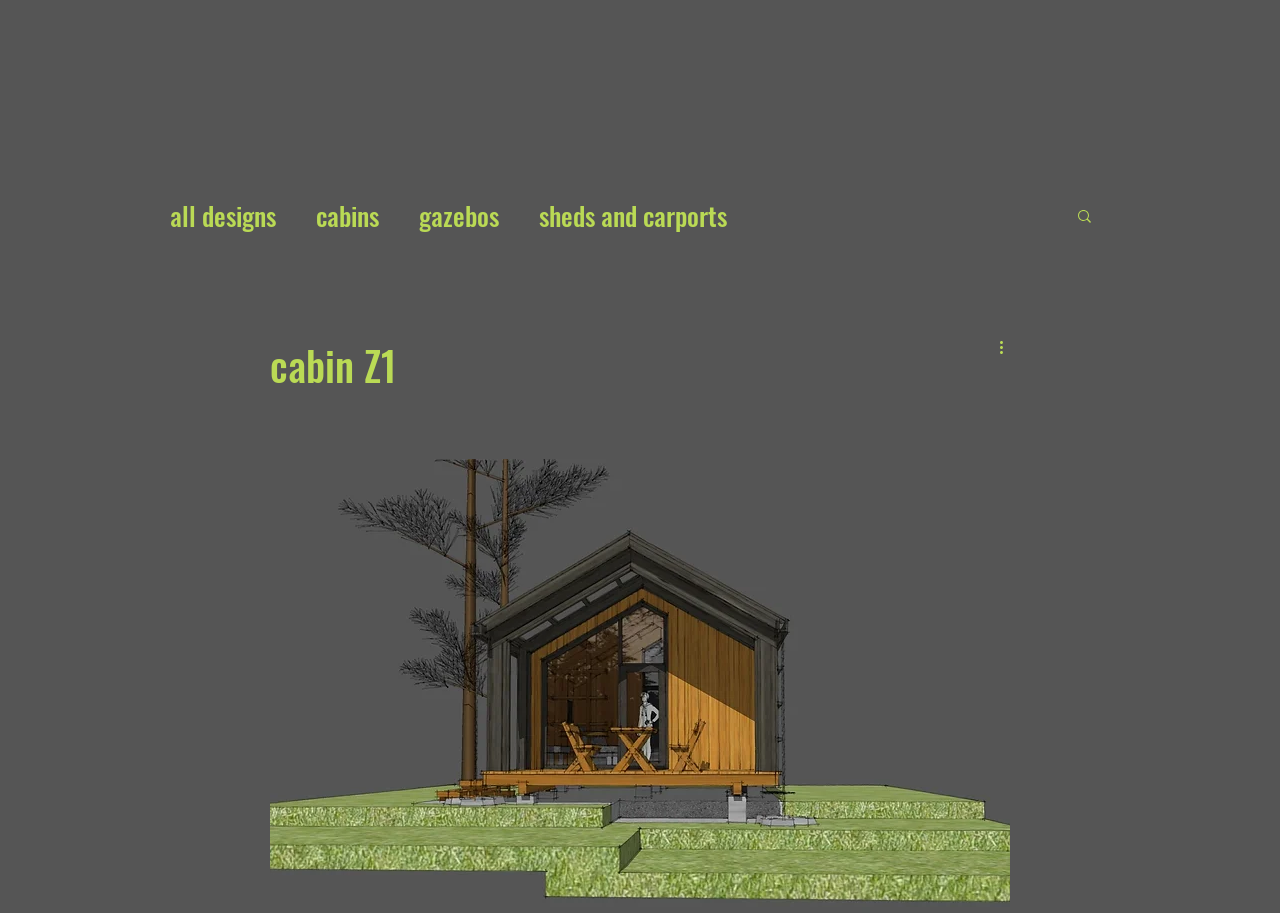Answer the question using only a single word or phrase: 
What is the name of the website?

Timberdesigner